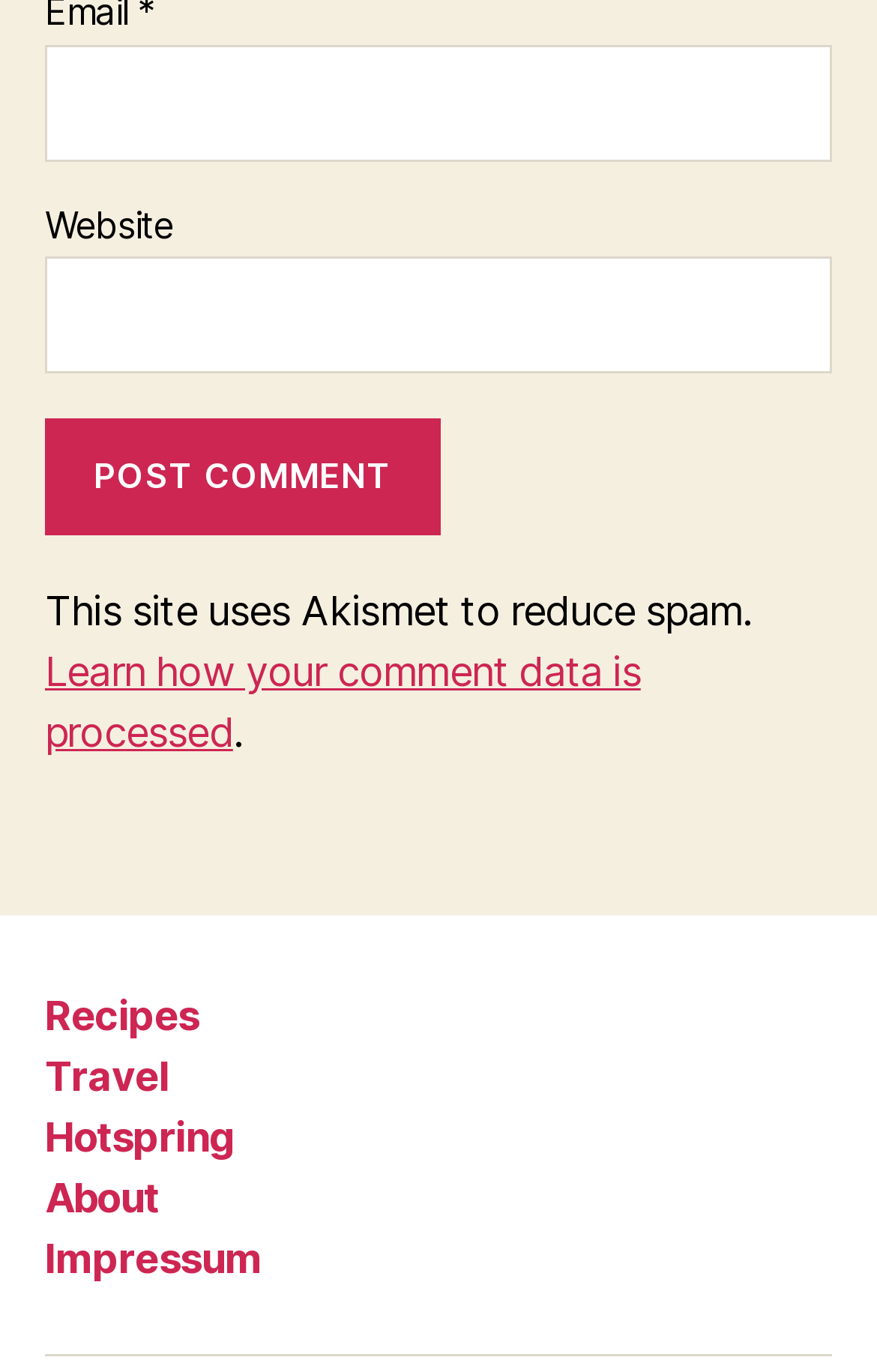Please examine the image and provide a detailed answer to the question: What is the message below the 'Post Comment' button?

The static text below the 'Post Comment' button reads 'This site uses Akismet to reduce spam.', indicating that the website uses Akismet, a spam filtering service, to minimize spam comments.